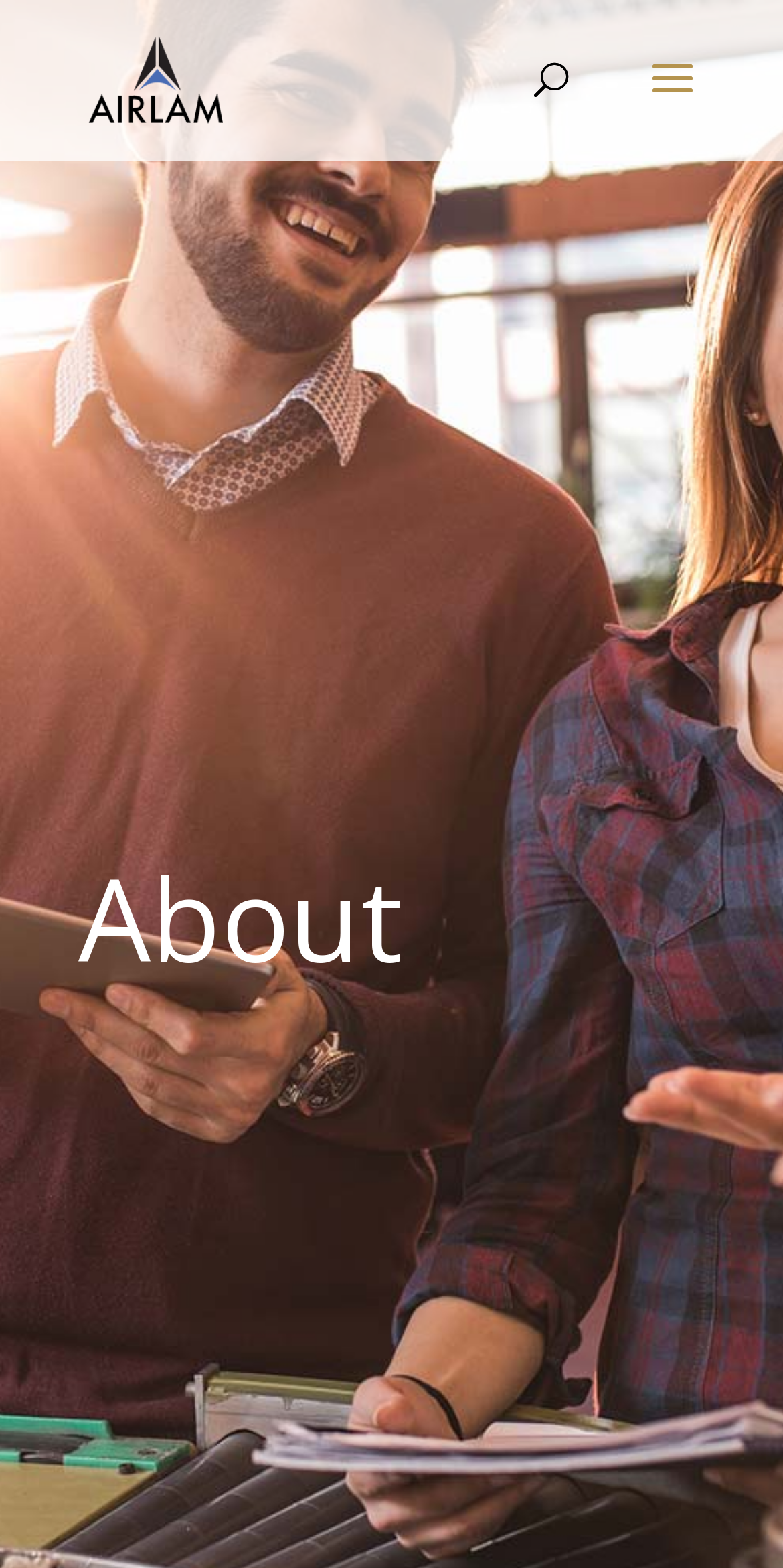For the given element description alt="AIRLAM", determine the bounding box coordinates of the UI element. The coordinates should follow the format (top-left x, top-left y, bottom-right x, bottom-right y) and be within the range of 0 to 1.

[0.113, 0.033, 0.284, 0.064]